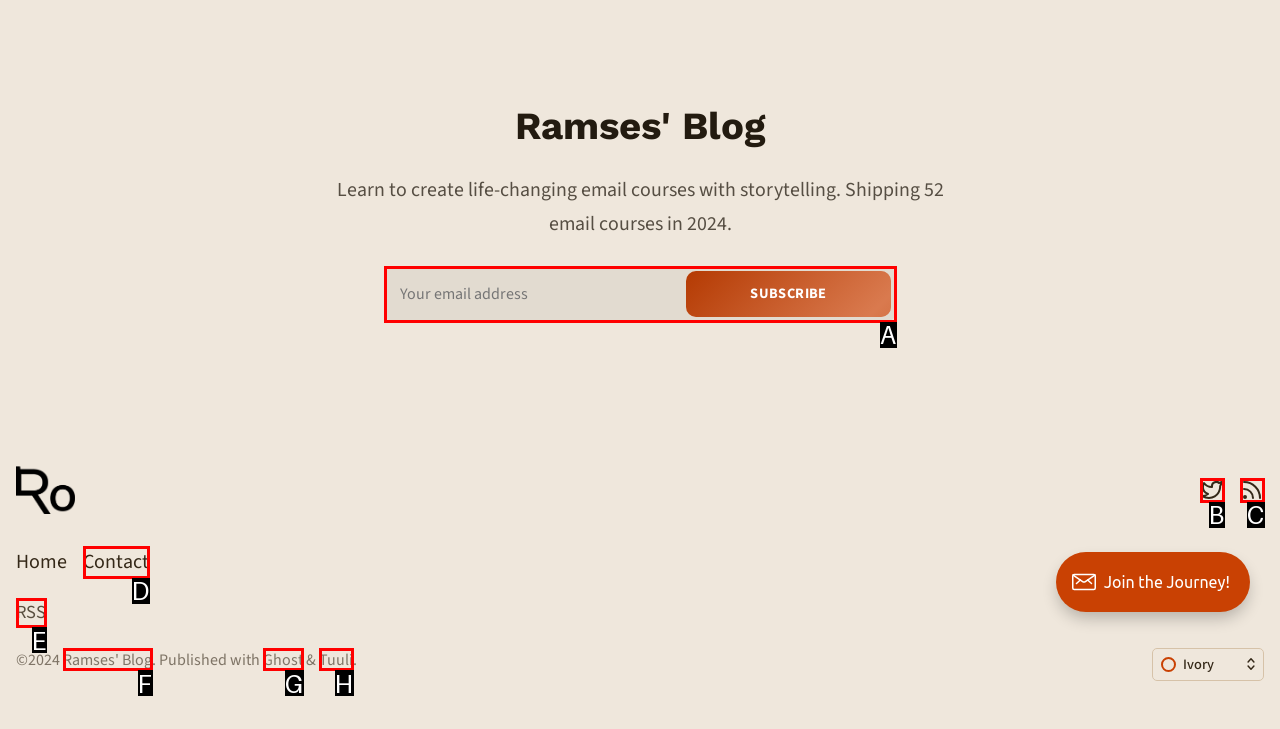Find the HTML element that matches the description: Ramses' Blog
Respond with the corresponding letter from the choices provided.

F